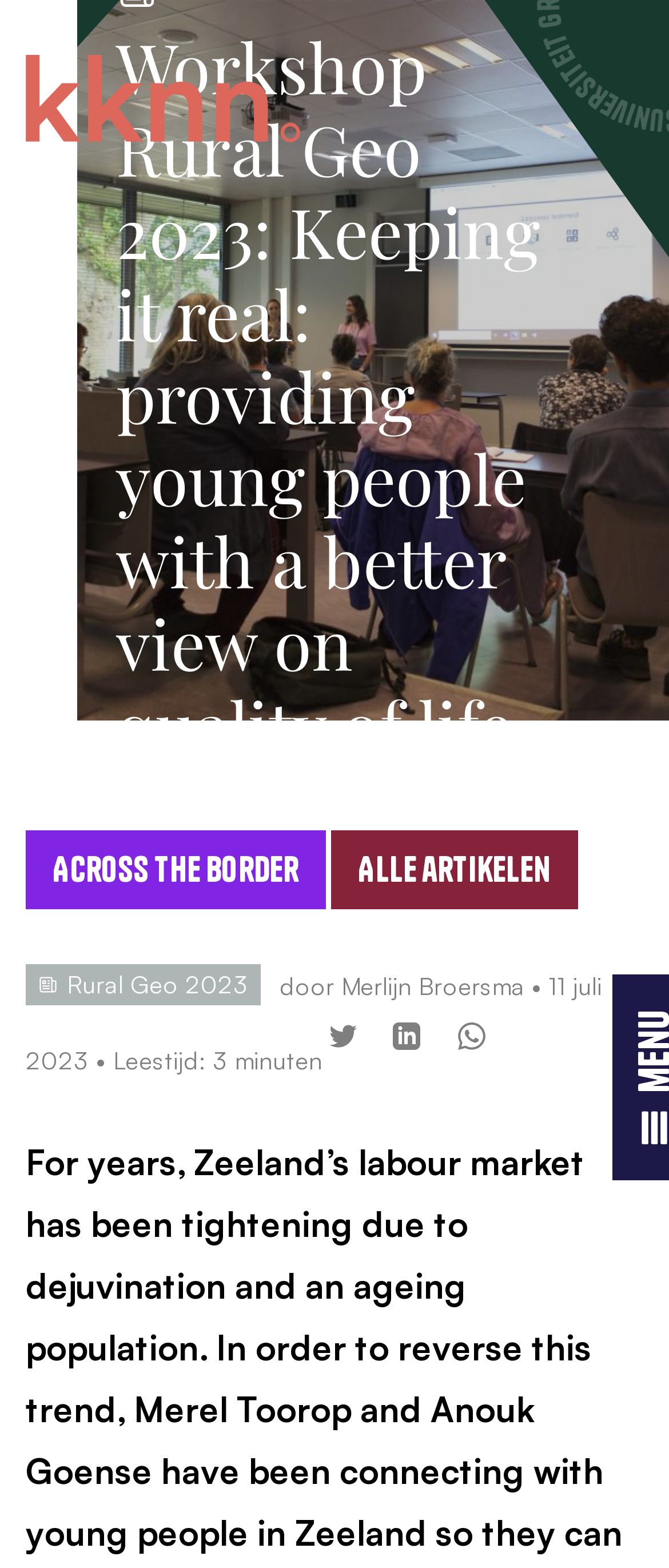Offer an extensive depiction of the webpage and its key elements.

The webpage appears to be an article or blog post about a workshop titled "Workshop Rural Geo 2023: Keeping it real: providing young people with a better view on quality of life and career in Zeeland". 

At the top of the page, there is a large image taking up most of the width, with a button labeled "sluiten" (meaning "close" in Dutch) positioned near the top-right corner. Below the image, there is a smaller image and a link to the left, followed by a heading that displays the title of the workshop.

Below the heading, there are several links and text elements arranged horizontally. The links include "Across the Border", "Alle artikelen", and "Rural Geo 2023", with the latter having a small image next to it. The text elements include the author's name, "Merlijn Broersma", and a timestamp indicating the article was published on July 11, 2023. 

Further down, there are three links with small images next to each, arranged horizontally. These links are likely related to the article's content or tags. Finally, there is a text element indicating the reading time of the article, which is 3 minutes.